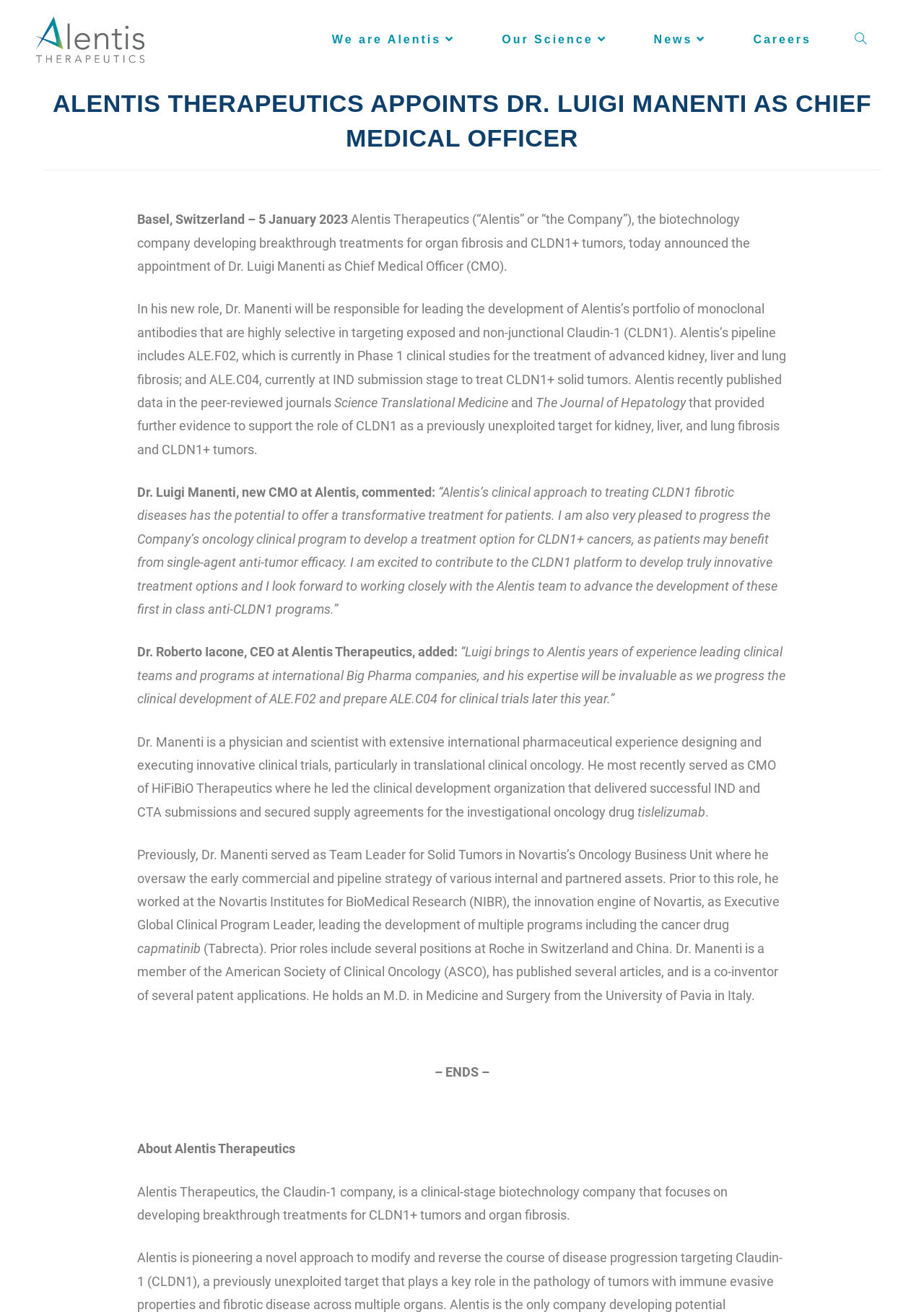Analyze the image and answer the question with as much detail as possible: 
What is the current stage of ALE.F02?

ALE.F02, one of Alentis Therapeutics' pipeline products, is currently in Phase 1 clinical studies for the treatment of advanced kidney, liver, and lung fibrosis, as stated in the press release.